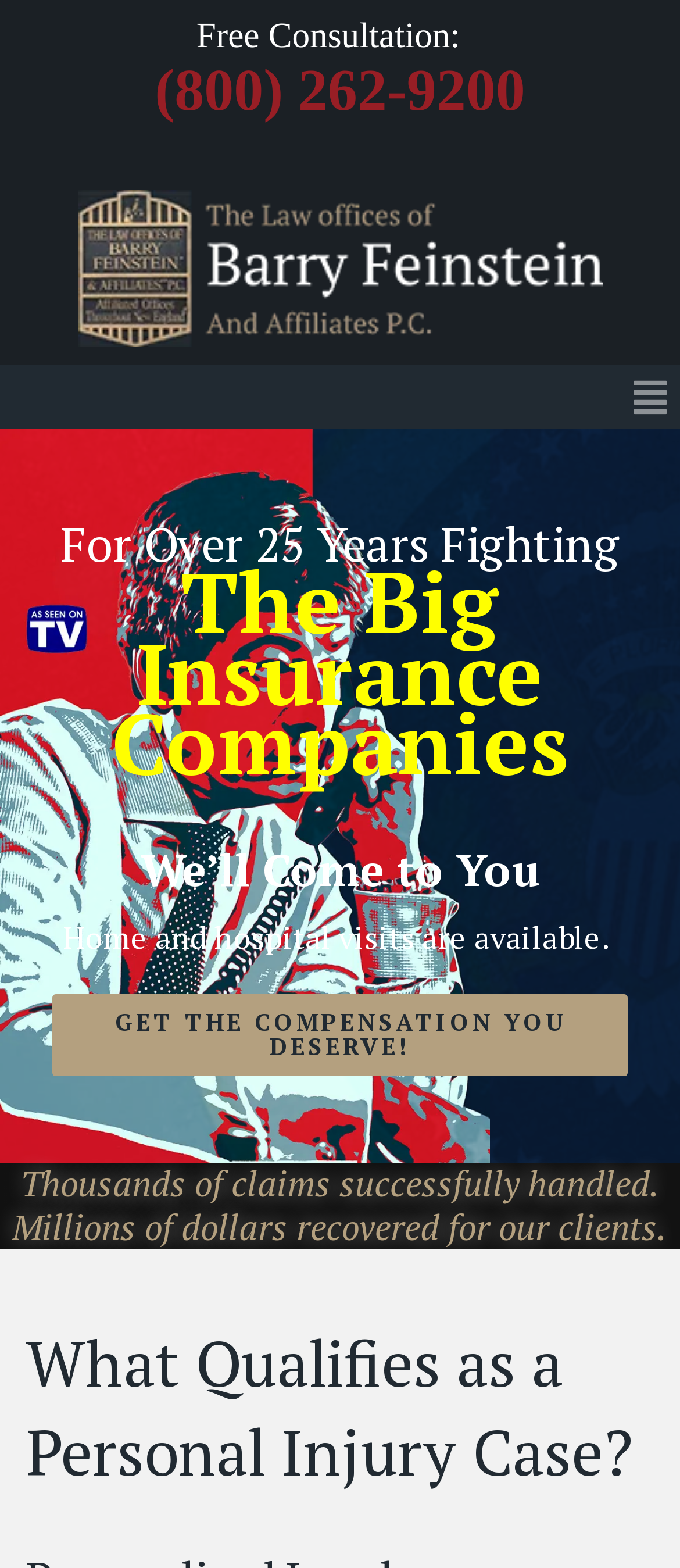Generate a thorough caption that explains the contents of the webpage.

The webpage appears to be a personal injury law firm's website, specifically focused on Massachusetts cases. At the top, there are two small images, likely logos or icons, positioned on the left and right sides. Below these images, there is a prominent call-to-action section with a "Free Consultation" label, accompanied by a phone number "(800) 262-9200" and a brief non-descriptive text element.

On the left side, there is a link to "Massachusetts Personal Injury Lawyers" with an associated image, which takes up a significant portion of the screen. On the right side, there is a "Menu" button. 

The main content area is divided into sections. The first section has two headings: "For Over 25 Years Fighting The Big Insurance Companies" and "We’ll Come to You". Below these headings, there is a paragraph of text explaining that home and hospital visits are available.

The next section features a prominent button "GET THE COMPENSATION YOU DESERVE!" and a paragraph of text highlighting the law firm's success in handling thousands of claims and recovering millions of dollars for their clients.

Finally, there is a heading "What Qualifies as a Personal Injury Case?" positioned near the bottom of the page.